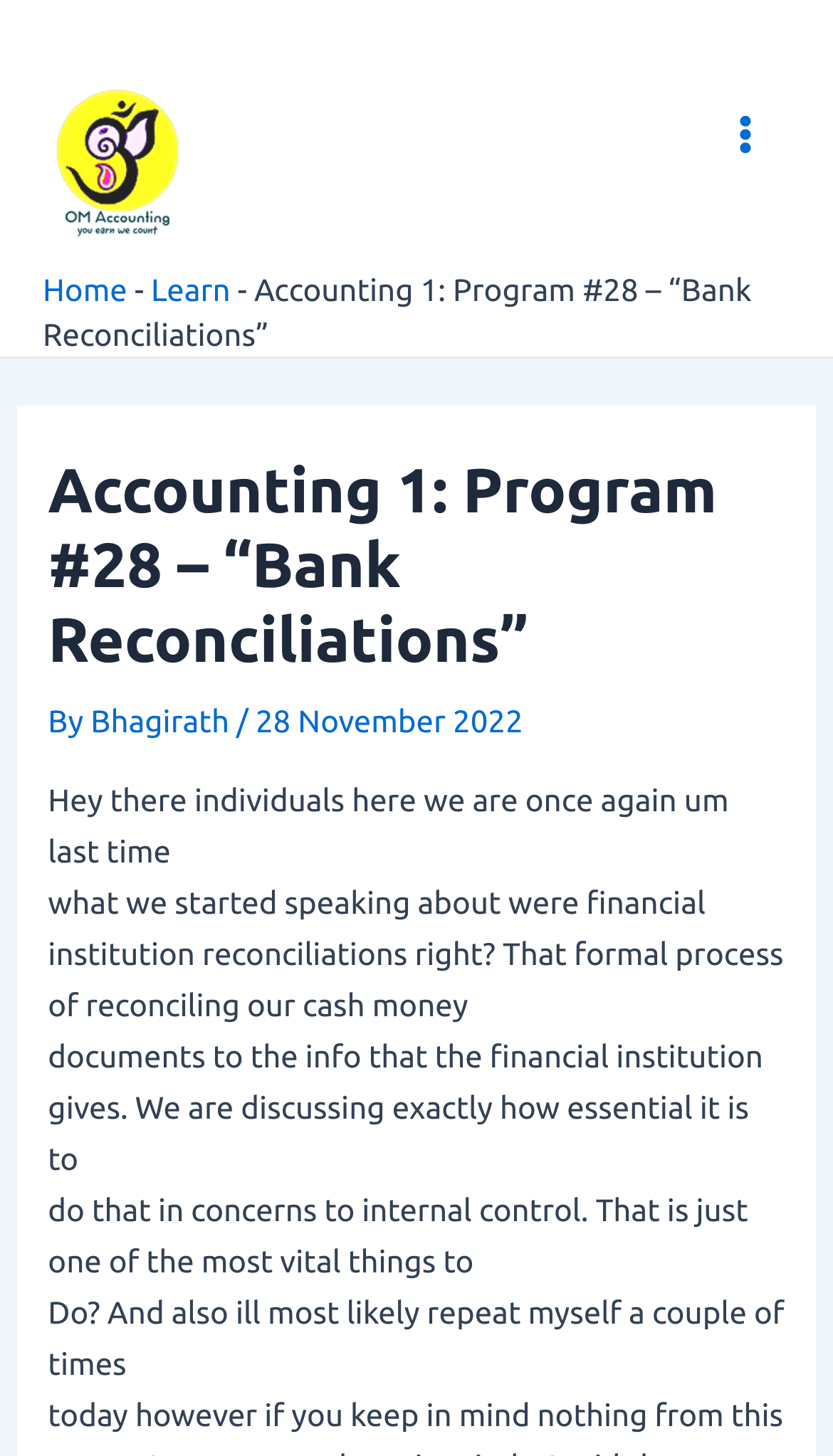Provide the text content of the webpage's main heading.

Accounting 1: Program #28 – “Bank Reconciliations”